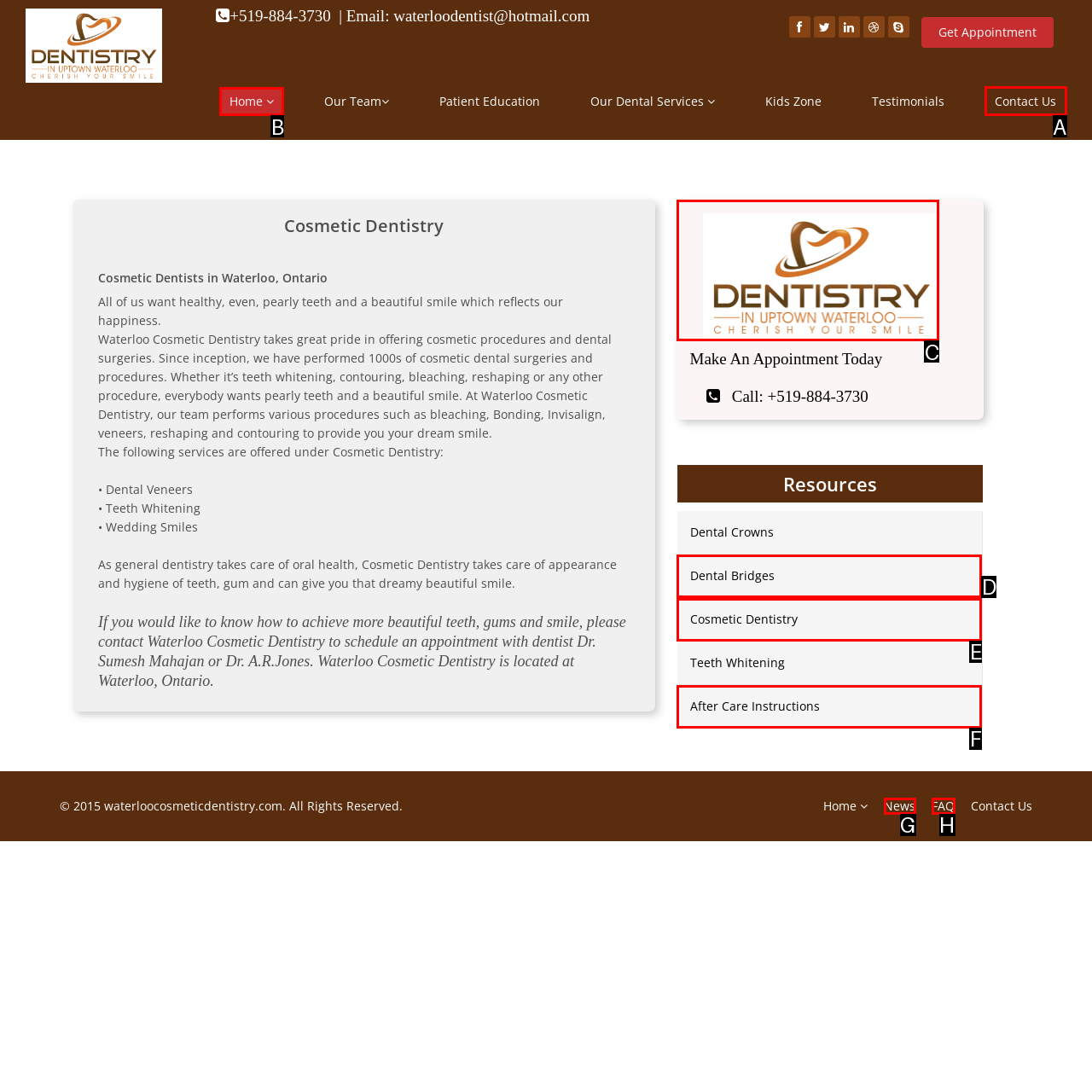Please indicate which HTML element should be clicked to fulfill the following task: Visit the Home page. Provide the letter of the selected option.

B